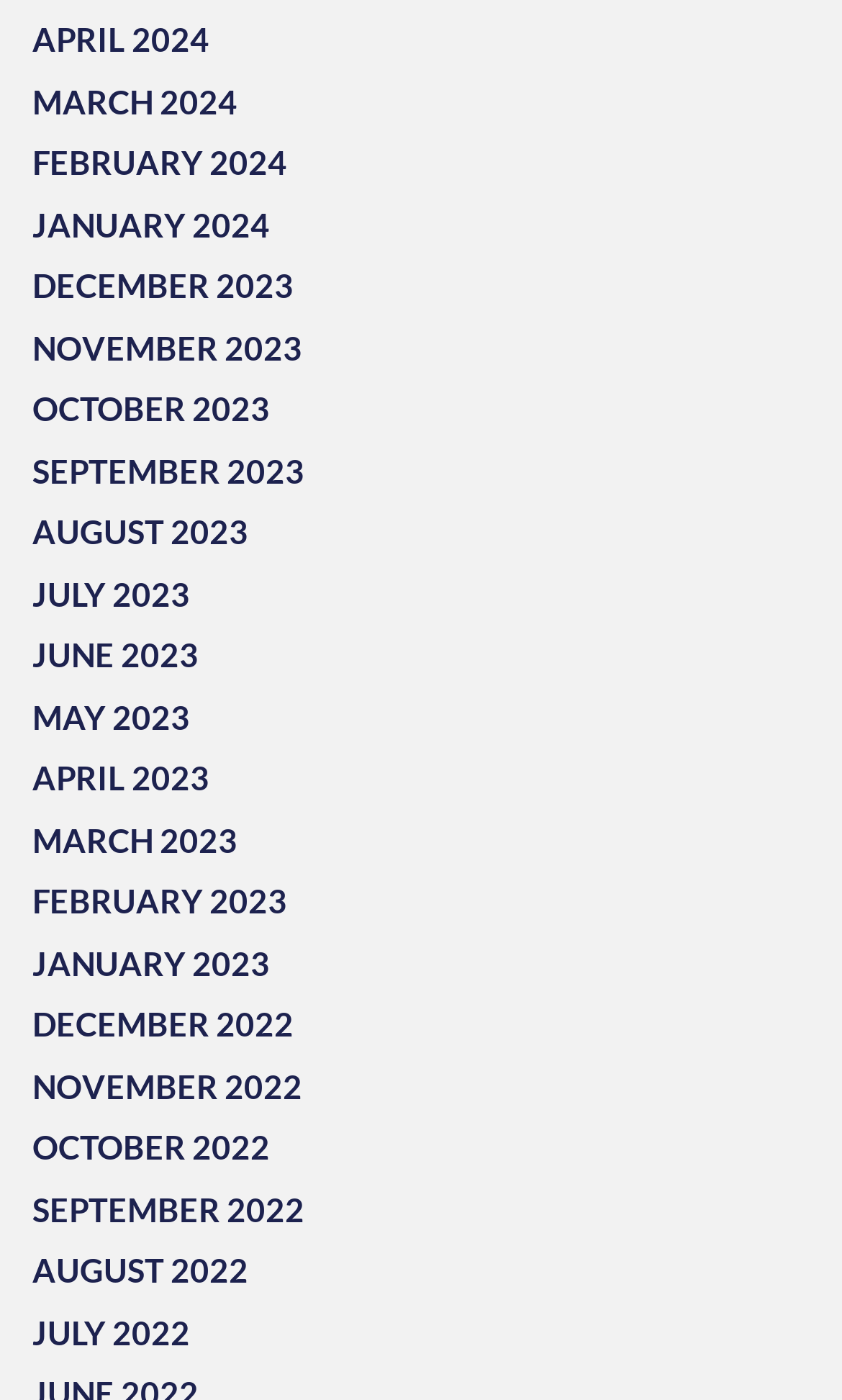What is the middle month available?
Give a single word or phrase answer based on the content of the image.

JUNE 2023